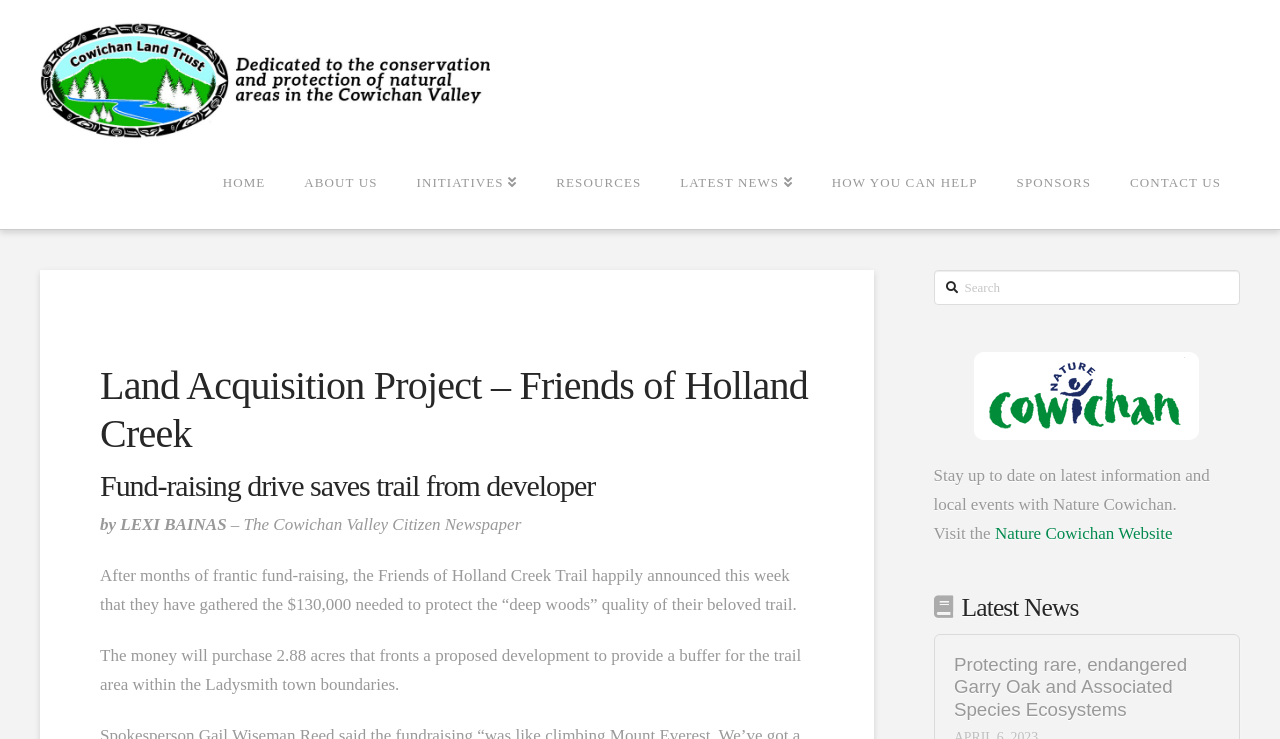Given the description: "How You Can Help", determine the bounding box coordinates of the UI element. The coordinates should be formatted as four float numbers between 0 and 1, [left, top, right, bottom].

[0.634, 0.189, 0.779, 0.31]